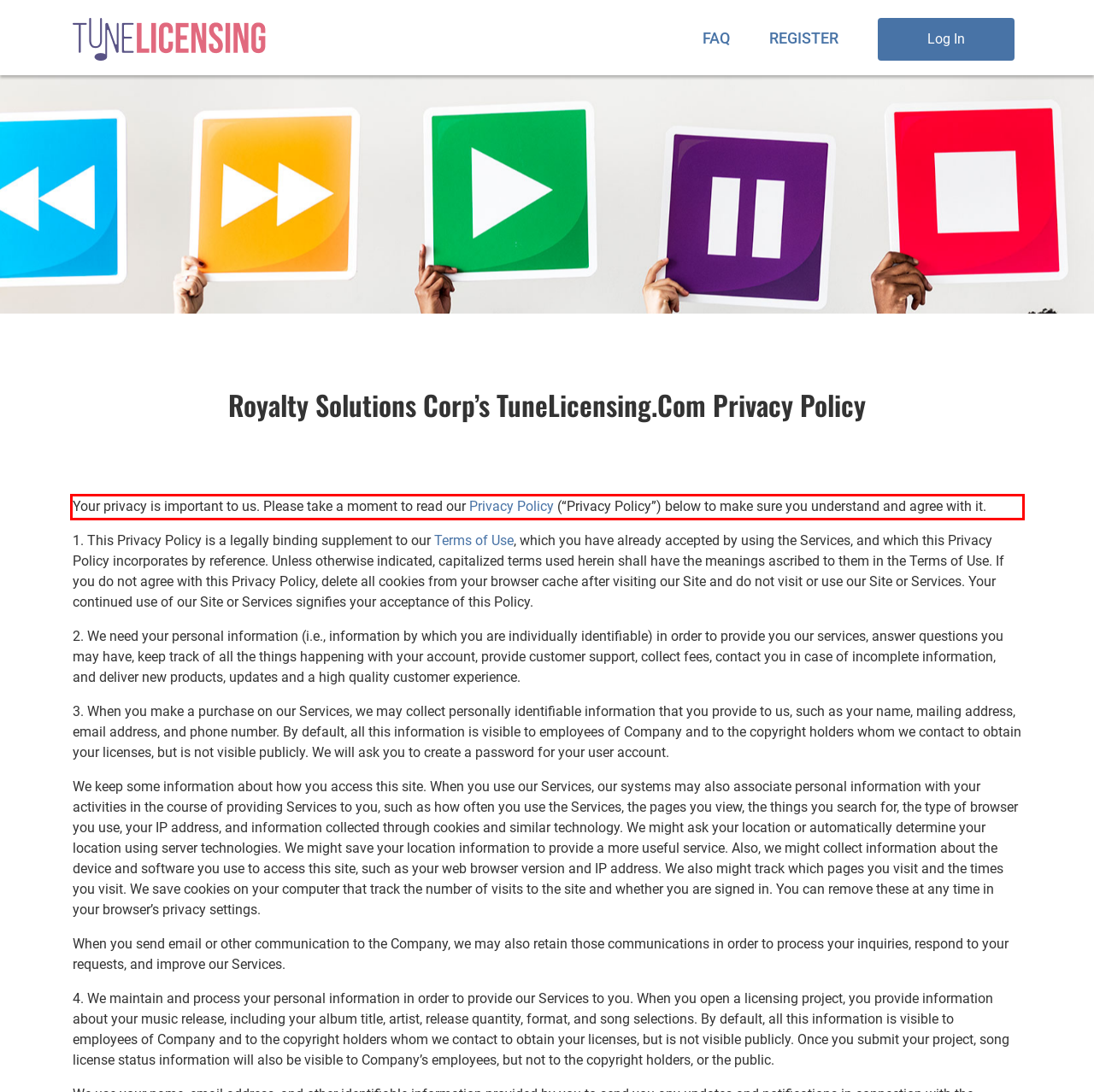You have a webpage screenshot with a red rectangle surrounding a UI element. Extract the text content from within this red bounding box.

Your privacy is important to us. Please take a moment to read our Privacy Policy (“Privacy Policy”) below to make sure you understand and agree with it.